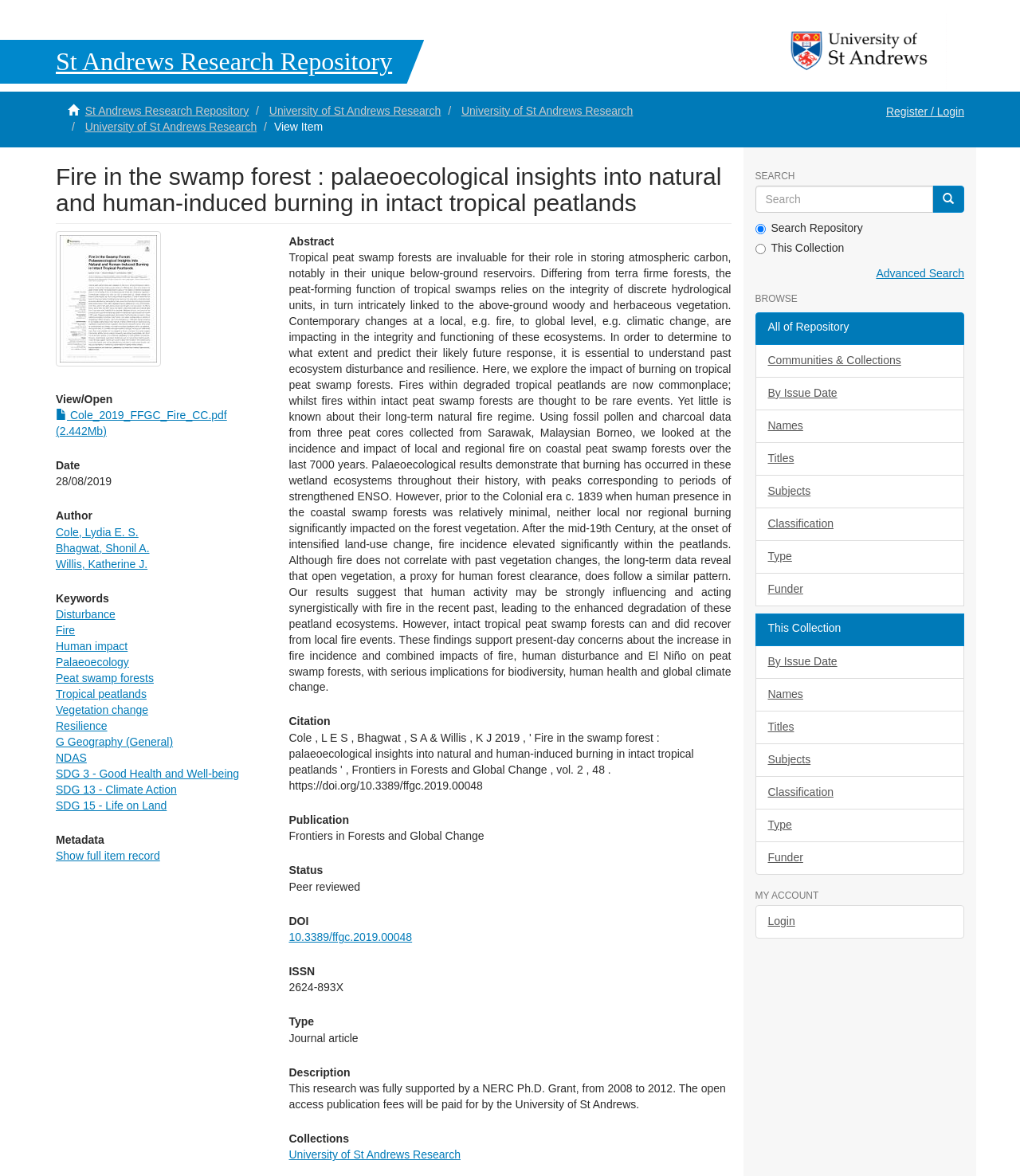Locate the heading on the webpage and return its text.

St Andrews Research Repository